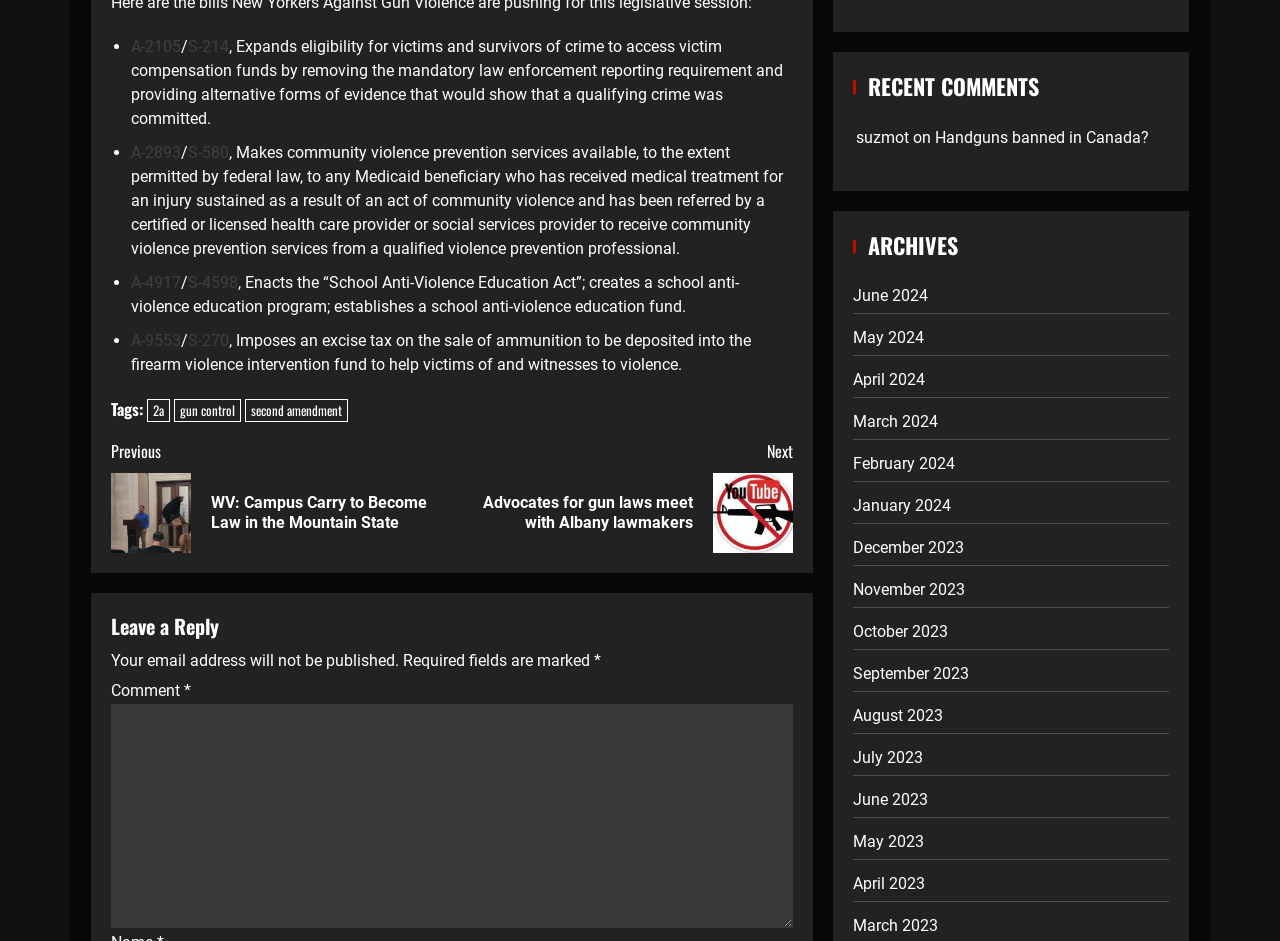Determine the bounding box coordinates for the clickable element required to fulfill the instruction: "Click on 'June 2024'". Provide the coordinates as four float numbers between 0 and 1, i.e., [left, top, right, bottom].

[0.666, 0.304, 0.725, 0.325]